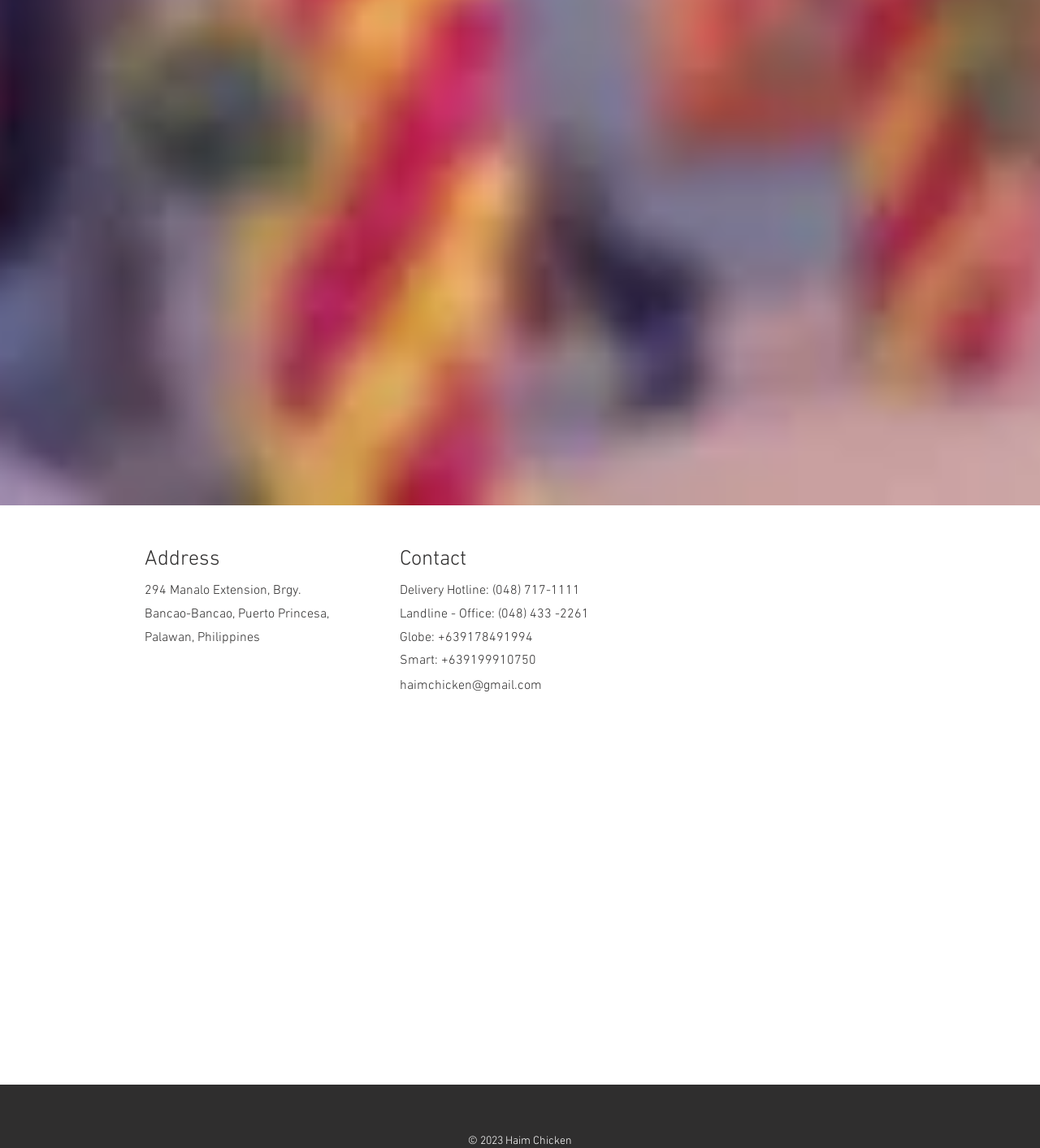Respond to the question below with a single word or phrase:
What is the delivery hotline number?

(048) 717-1111